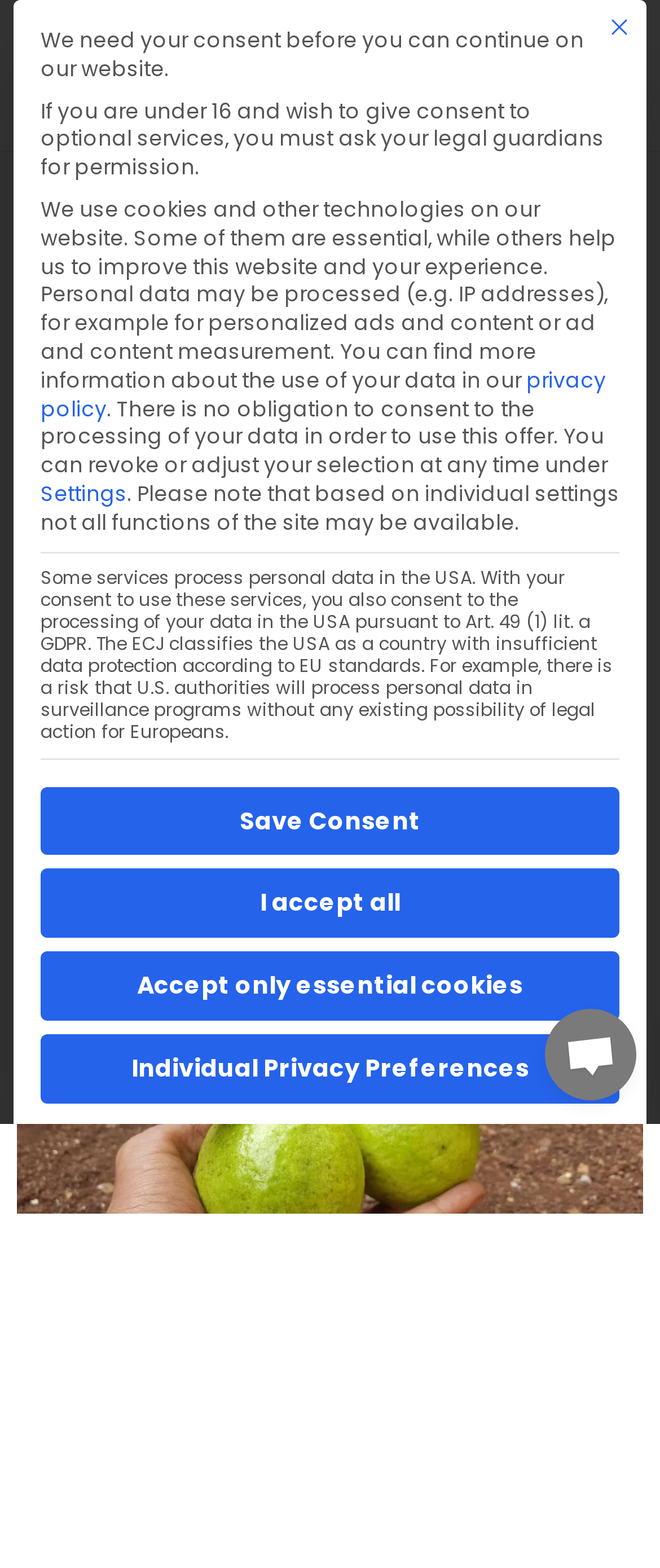Give a short answer using one word or phrase for the question:
How many links are there in the top section?

5